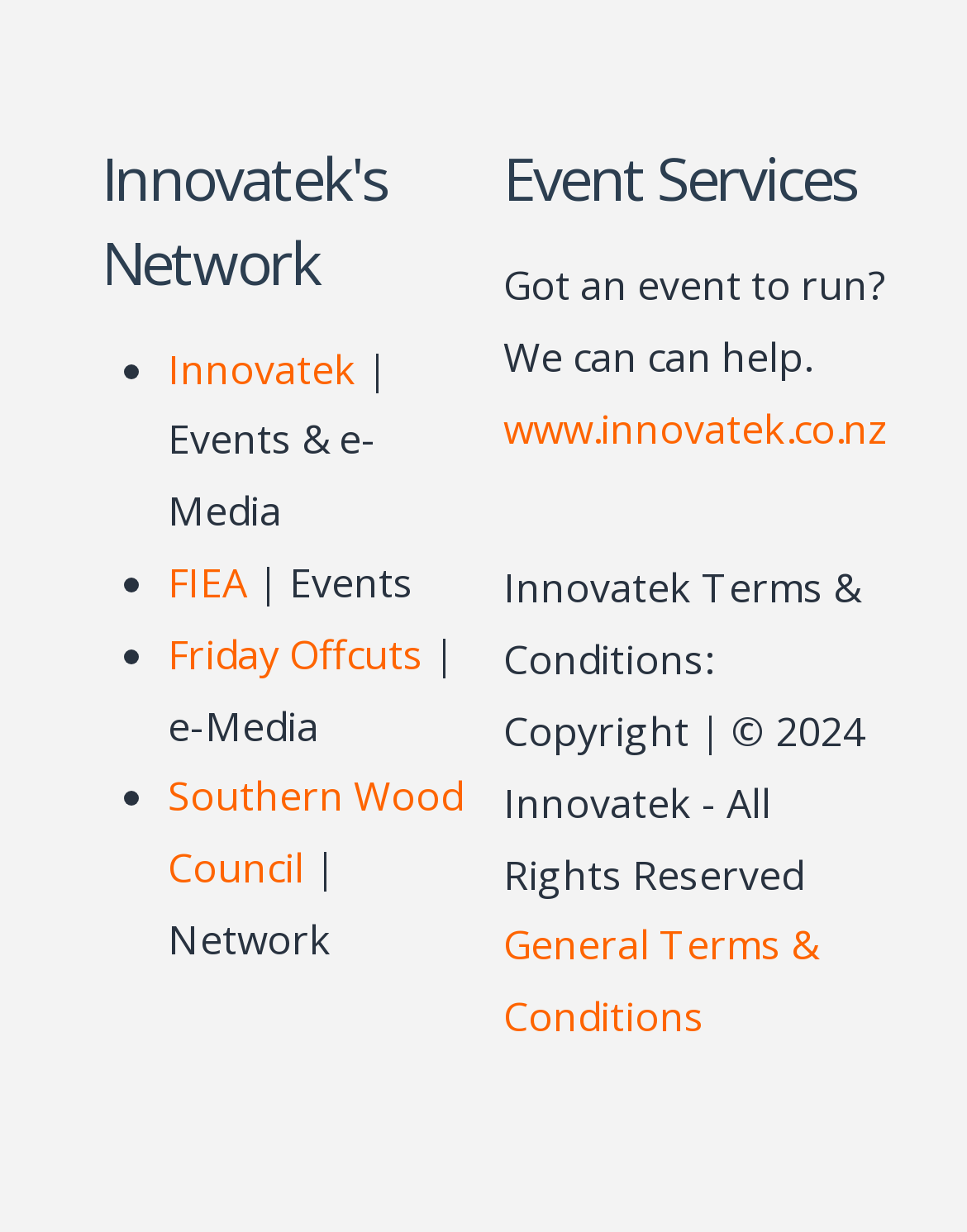Utilize the details in the image to thoroughly answer the following question: What is the name of the terms and conditions page?

The name of the terms and conditions page can be found in the link element at the bottom of the webpage, which reads 'General Terms & Conditions'.